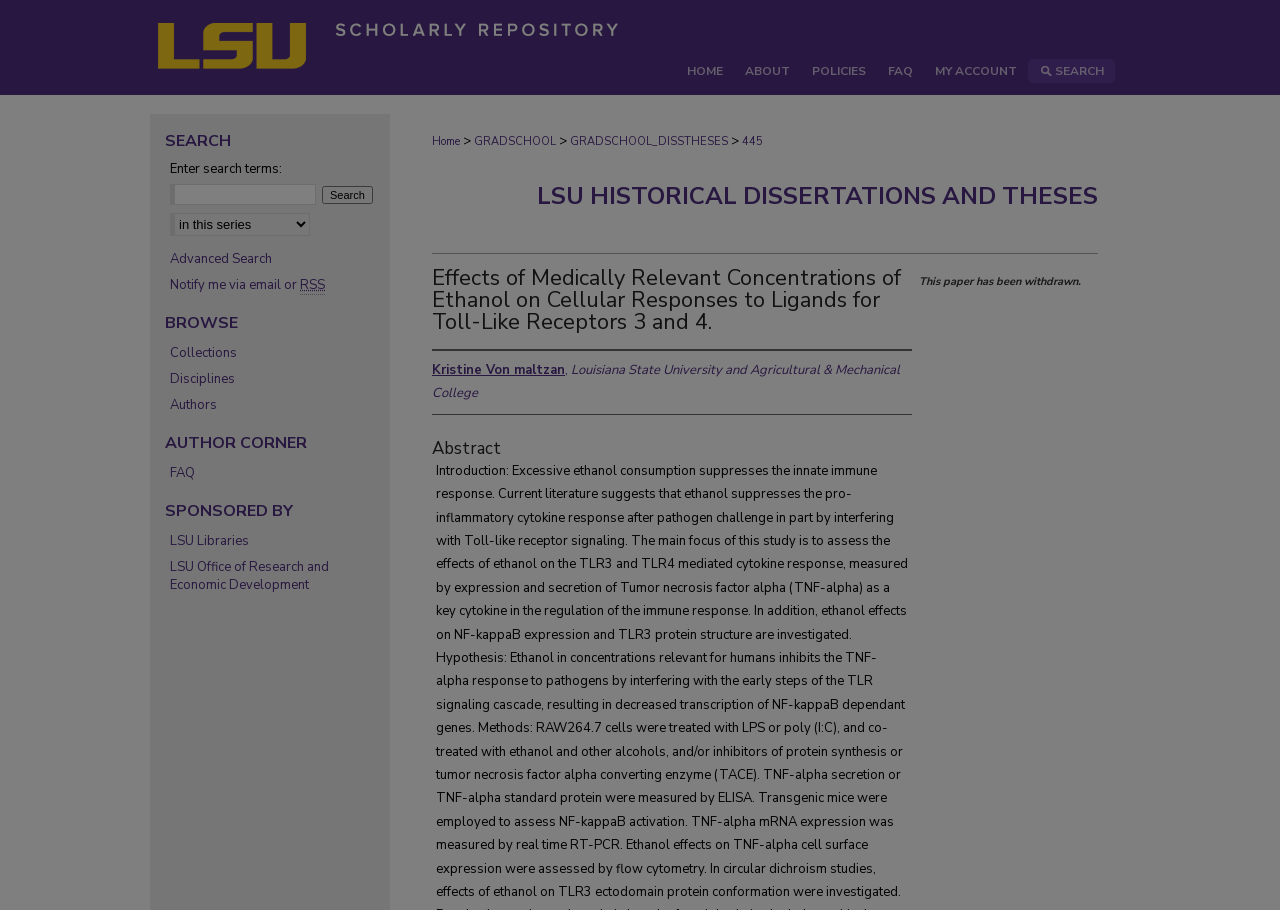Please identify the bounding box coordinates for the region that you need to click to follow this instruction: "View post details".

None